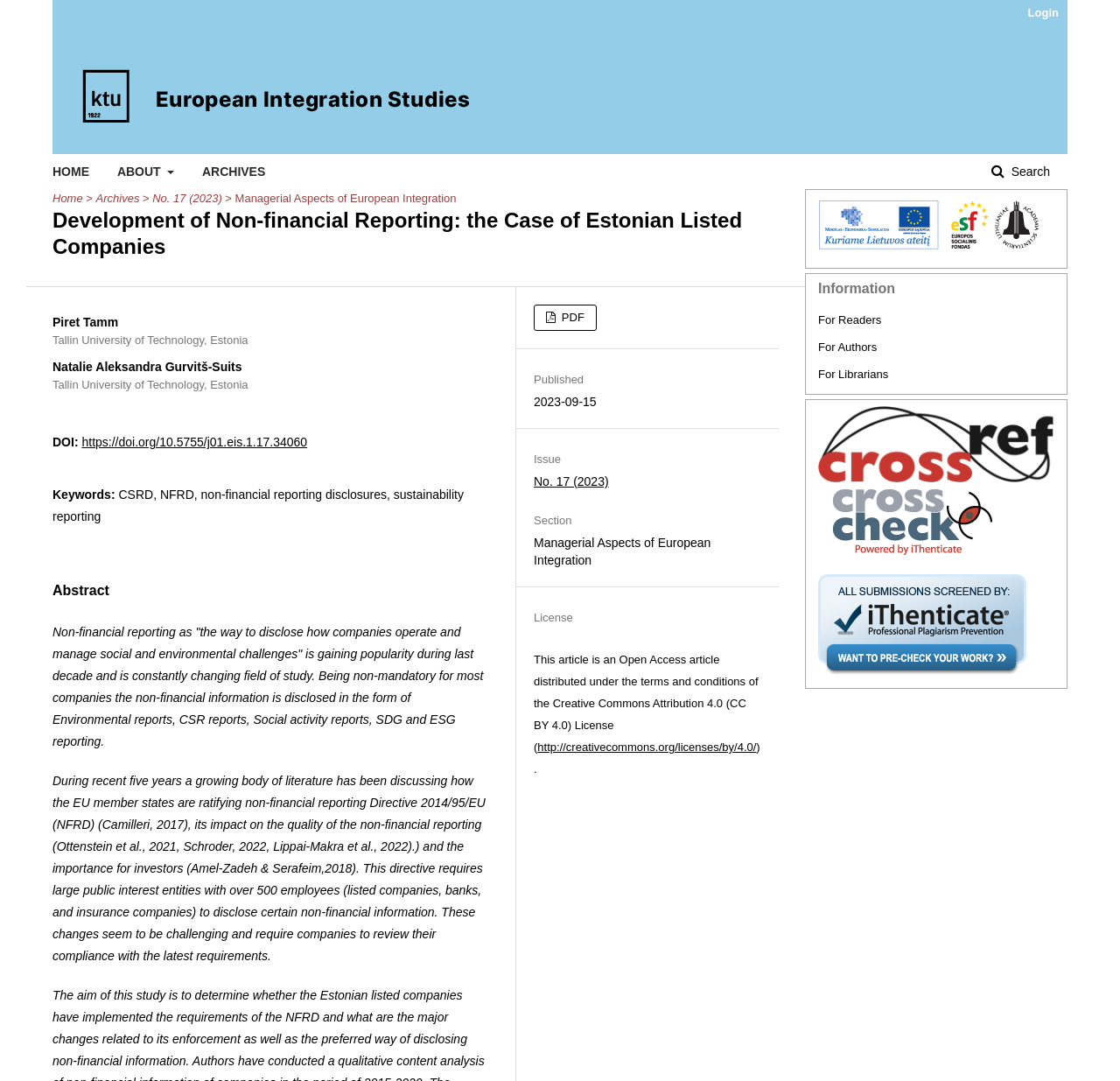Locate the bounding box coordinates of the clickable element to fulfill the following instruction: "contact us". Provide the coordinates as four float numbers between 0 and 1 in the format [left, top, right, bottom].

None